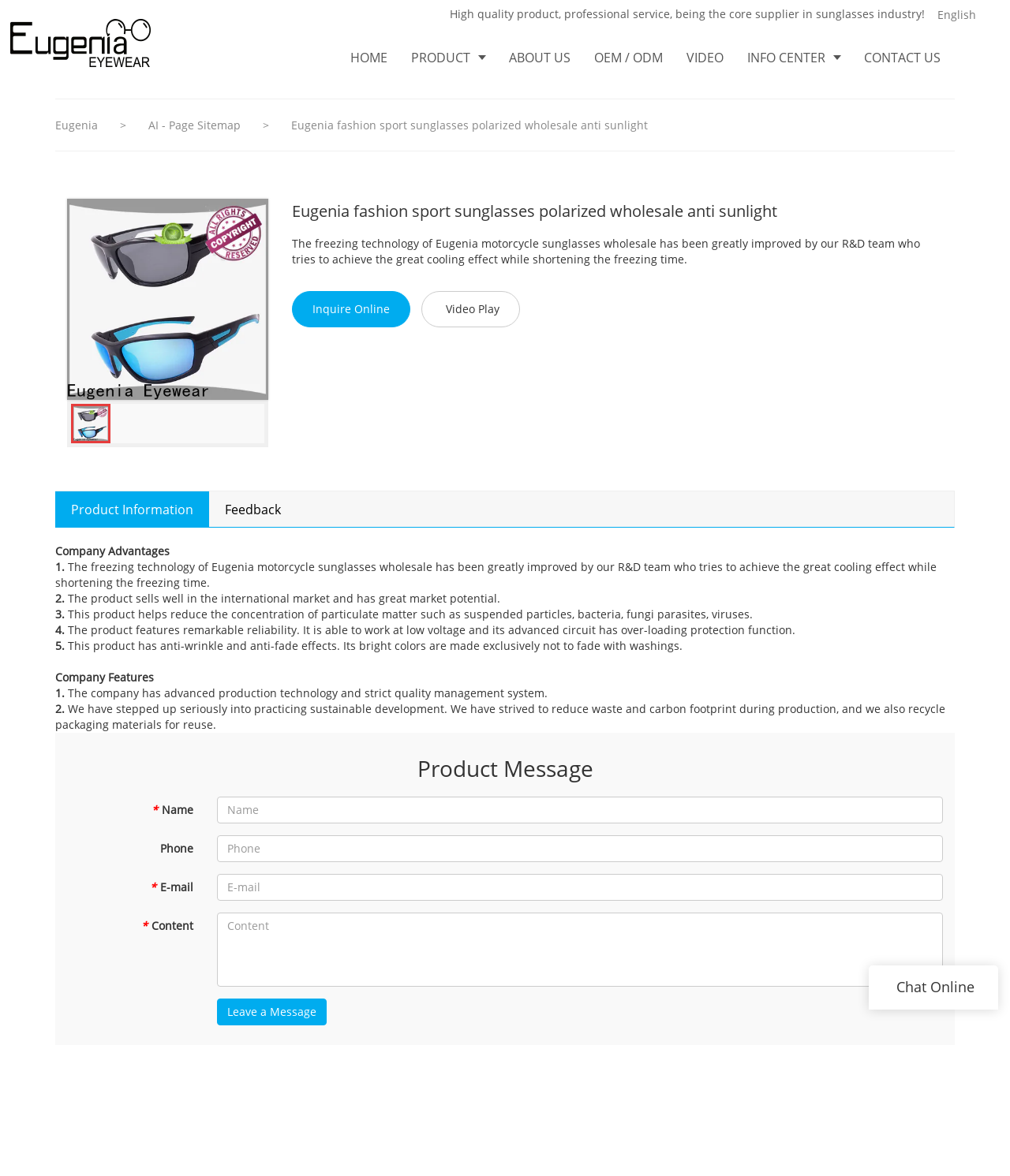Examine the image carefully and respond to the question with a detailed answer: 
What is the purpose of the 'Inquire Online' button?

The 'Inquire Online' button is located below the product description, and its purpose is to allow customers to inquire about the product online. This can be inferred from the button's text and its position on the webpage.